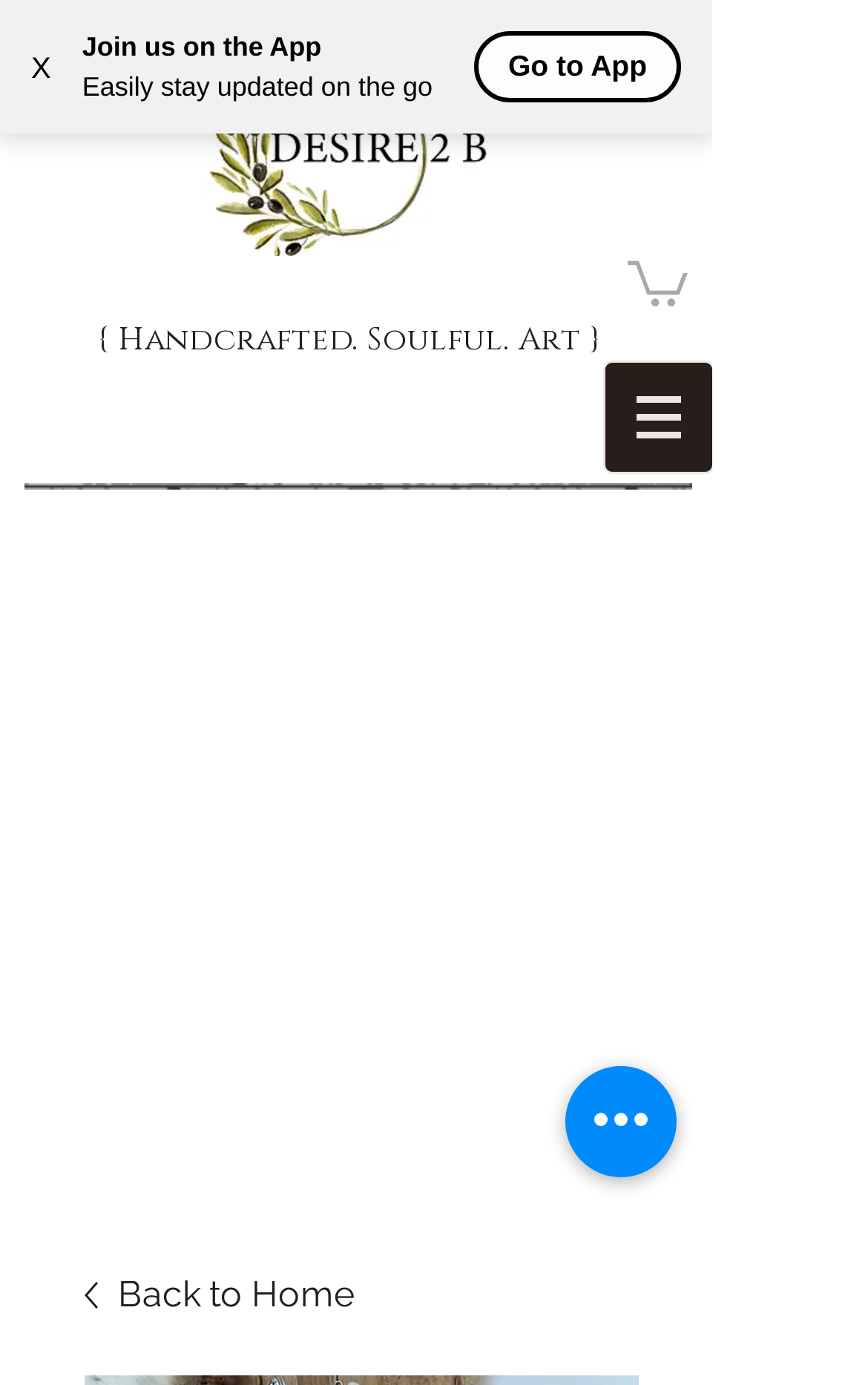How many items are in the cart?
Use the screenshot to answer the question with a single word or phrase.

0